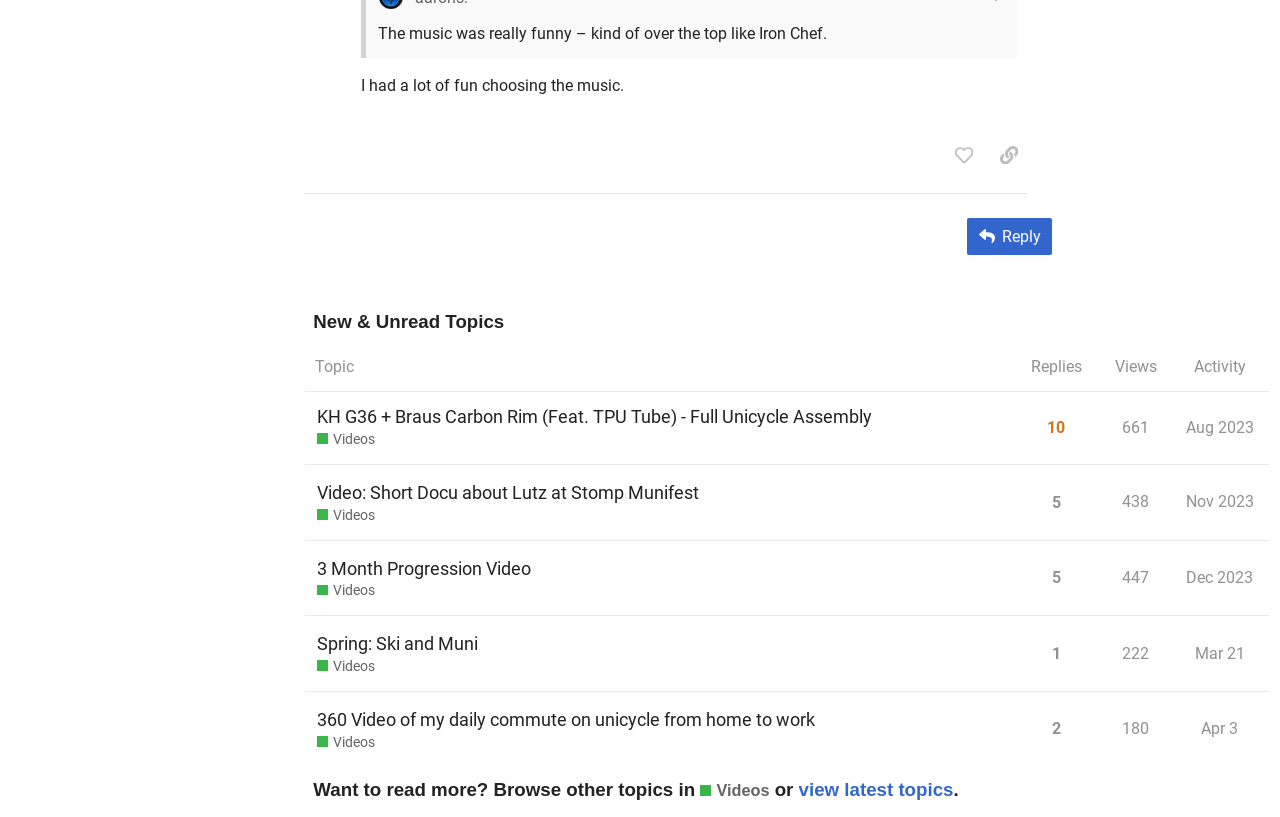From the details in the image, provide a thorough response to the question: What is the purpose of the 'Reply' button?

The 'Reply' button is located below the first post, and its purpose is to allow users to respond to the post. This can be inferred by the button's label and its position below the post.